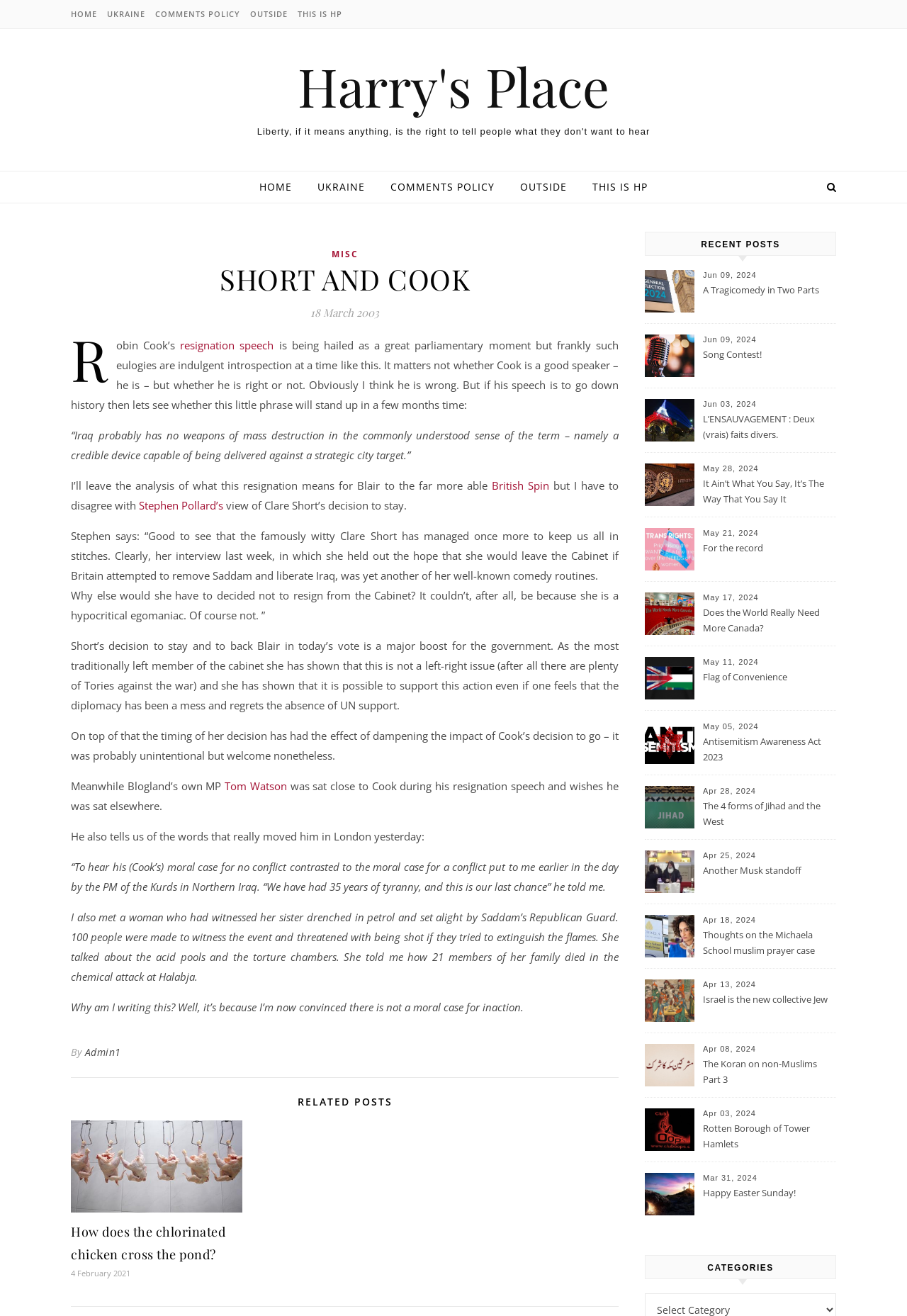Pinpoint the bounding box coordinates of the element that must be clicked to accomplish the following instruction: "Read the article 'SHORT AND COOK'". The coordinates should be in the format of four float numbers between 0 and 1, i.e., [left, top, right, bottom].

[0.078, 0.186, 0.682, 0.819]